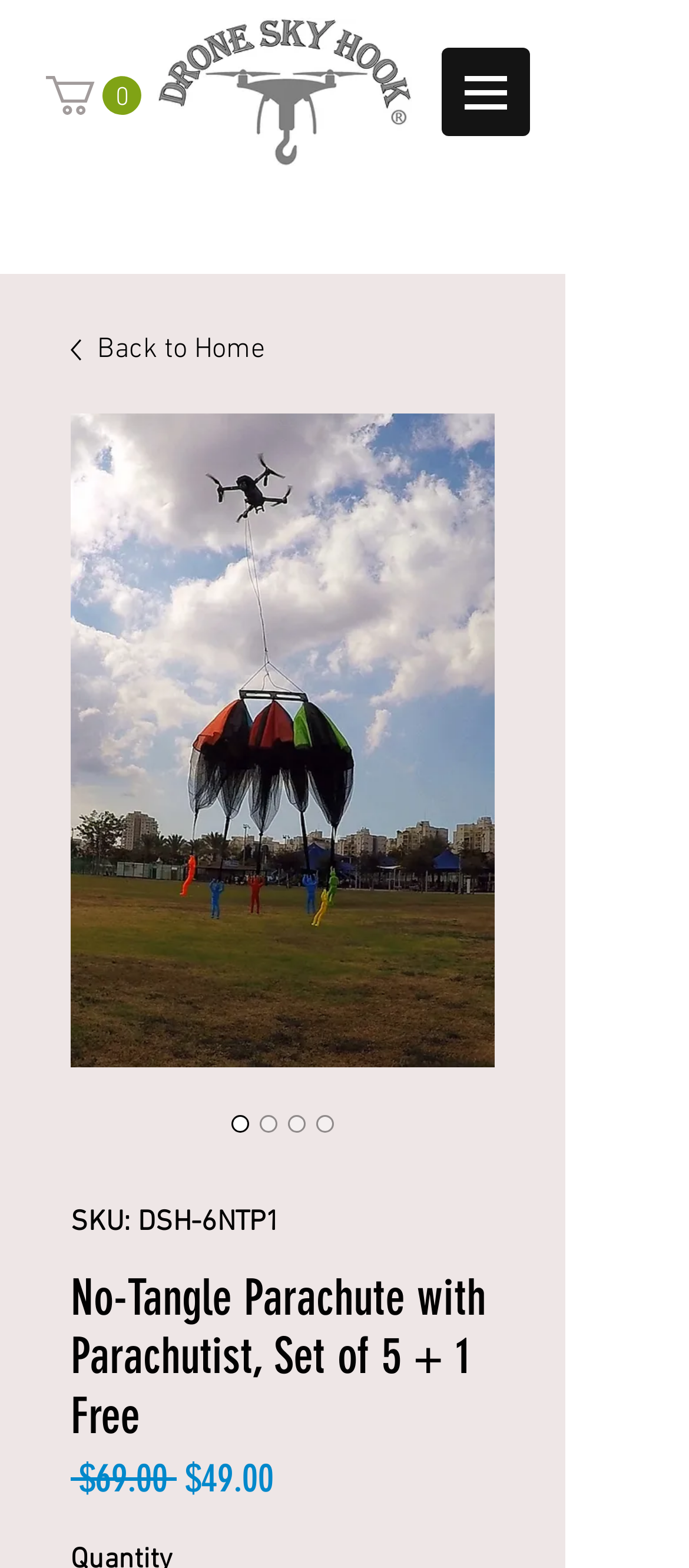Utilize the information from the image to answer the question in detail:
Is the first radio button selected?

I found that the first radio button is selected by looking at the radio button 'No-Tangle Parachute with Parachutist, Set of 5 + 1 Free' which has the attribute 'checked: true', suggesting that it is the currently selected option.